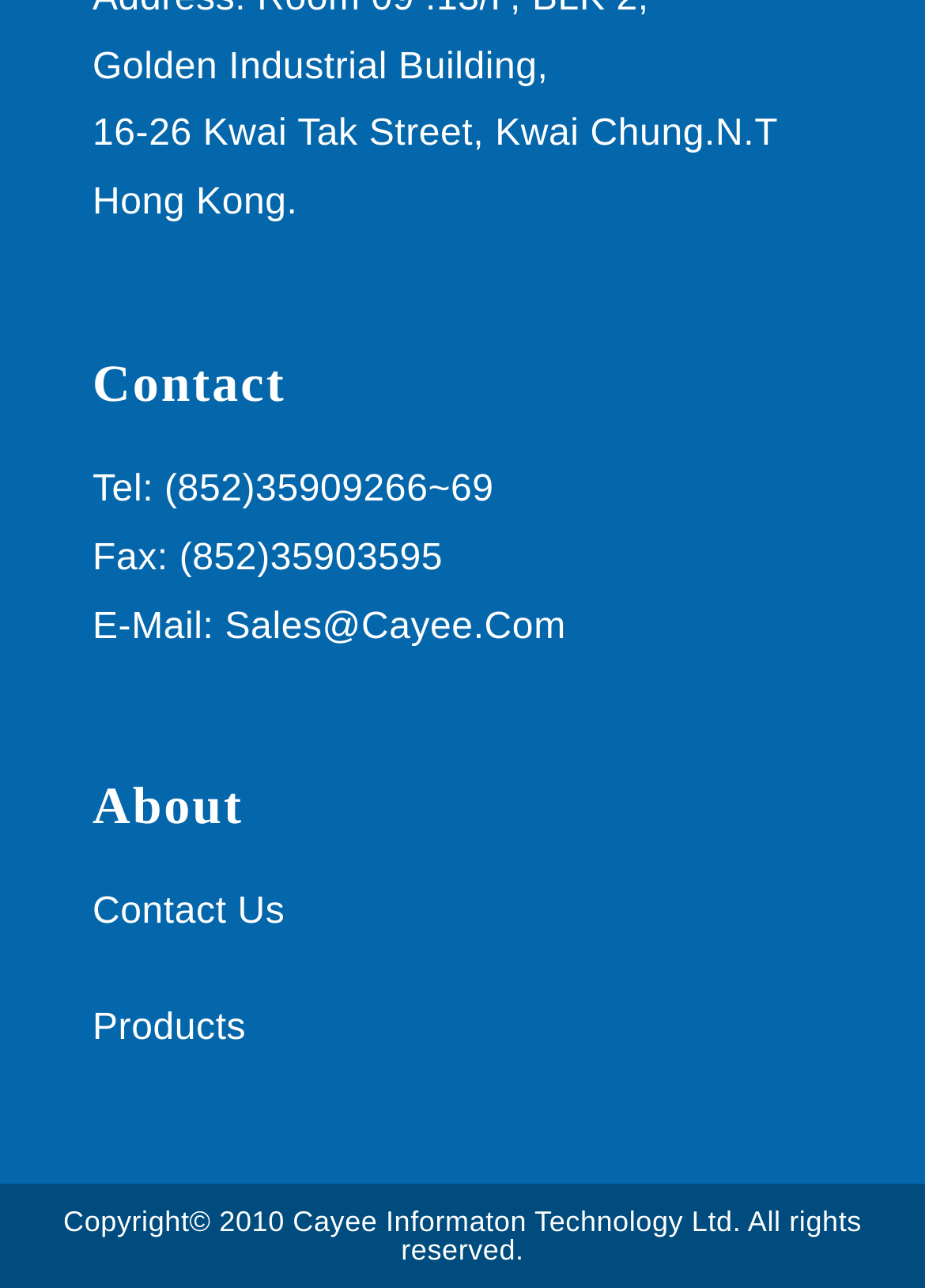Provide a brief response to the question below using a single word or phrase: 
What is the name of the company?

Cayee Informaton Technology Ltd.